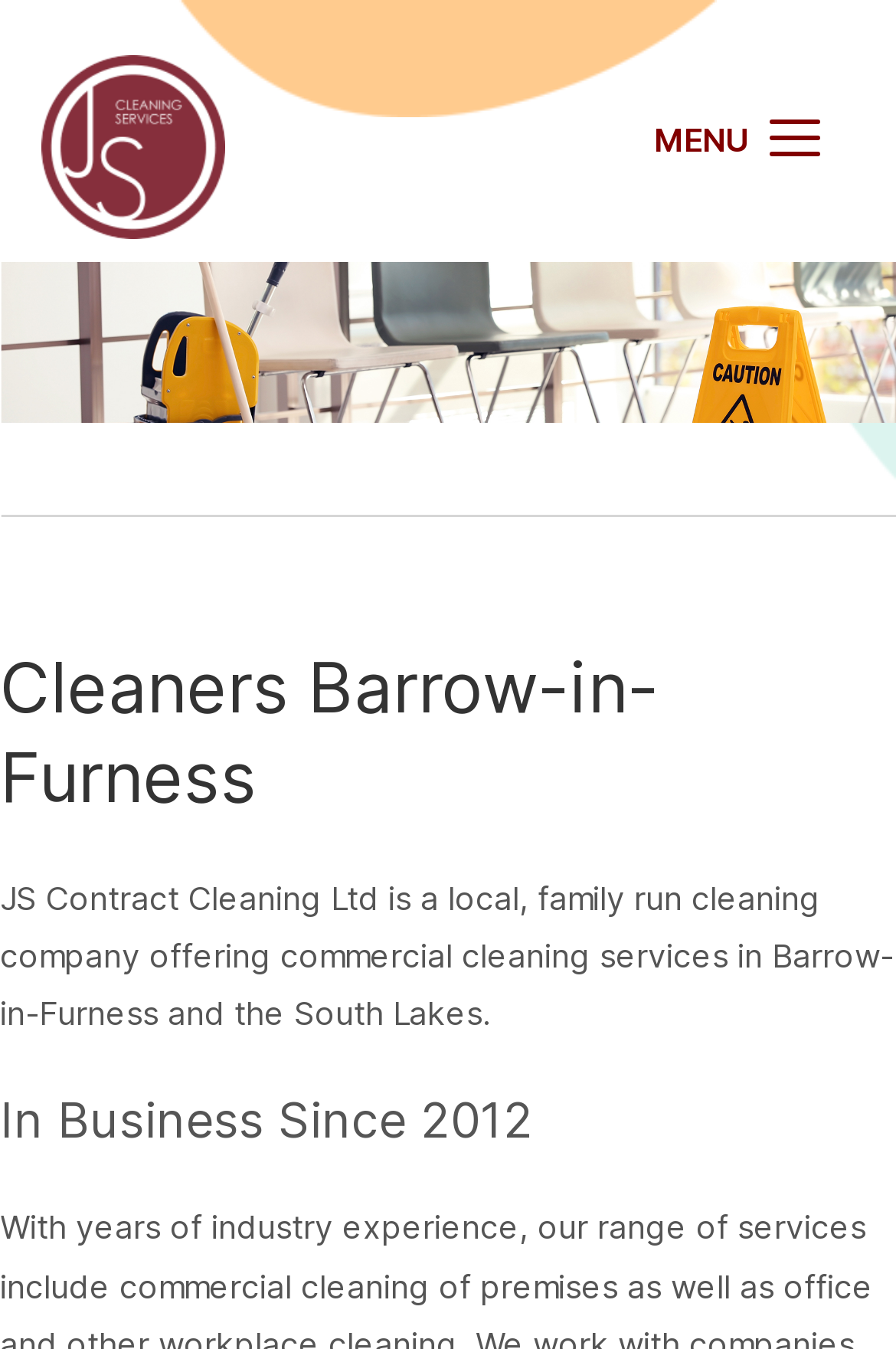Summarize the webpage in an elaborate manner.

The webpage is about JS Contract Cleaning Ltd, a local, family-run cleaning company offering commercial cleaning services in Barrow-in-Furness and the South Lakes. At the top of the page, there is a header section with a link to the company's name, accompanied by an image of the company's logo. 

Below the header, there is a slider section that spans the entire width of the page. 

Further down, there is a heading that reads "Cleaners Barrow-in-Furness", followed by a paragraph of text that describes the company's services. 

Underneath this text, there is another heading that states "In Business Since 2012". 

On the top right corner of the page, there is a button labeled "Menu" with the text "MENU" inside it.